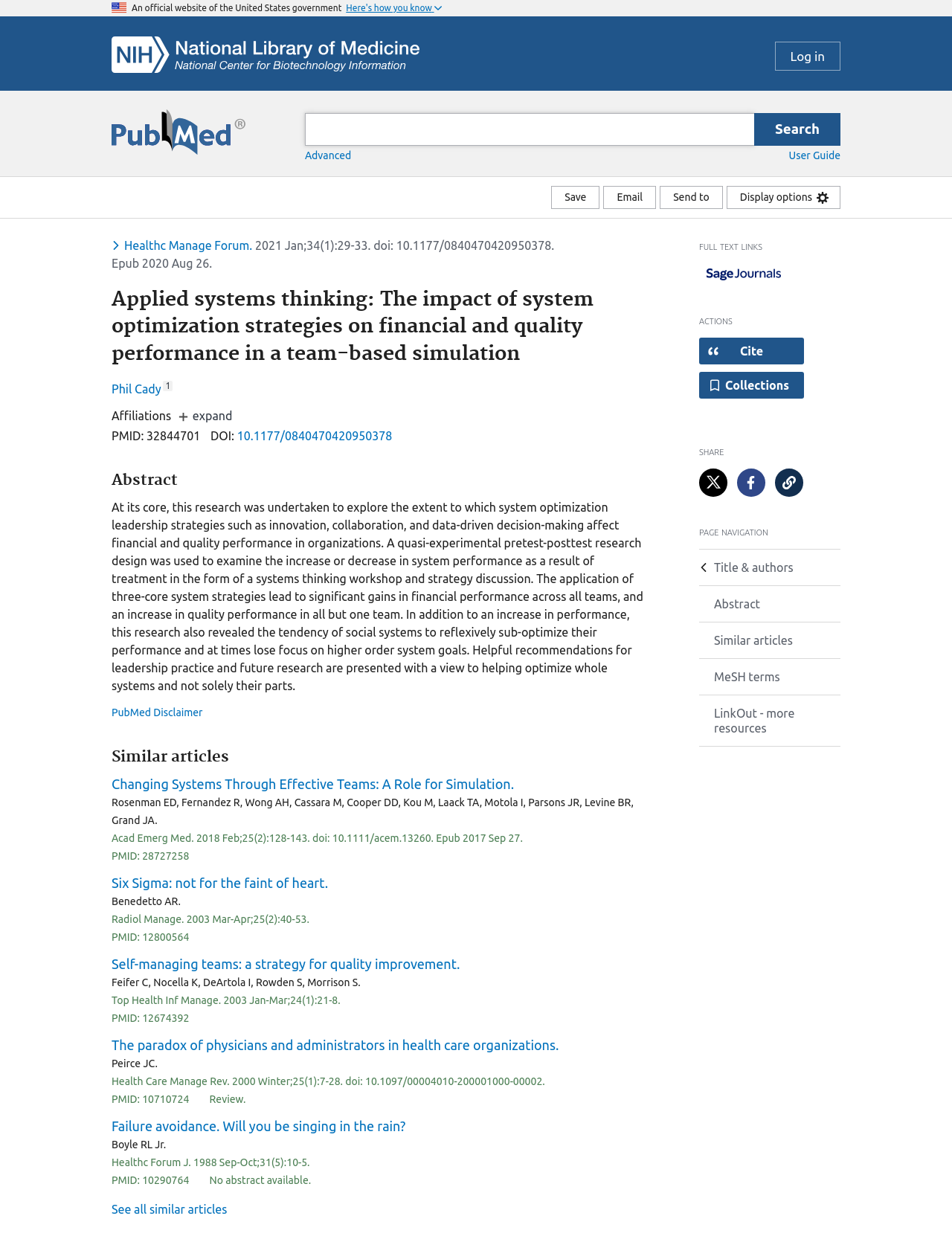Explain in detail what is displayed on the webpage.

This webpage is a research article on PubMed, a government website. At the top, there is a U.S. flag icon and a button labeled "Here's how you know" next to a text stating "An official website of the United States government". Below this, there is a search bar and a PubMed logo. On the top right, there are links to log in and a button to display options.

The main content of the webpage is divided into several sections. The first section displays the title of the research article, "Applied systems thinking: The impact of system optimization strategies on financial and quality performance in a team-based simulation", and its authors. Below this, there is a section with links to full-text providers and a button to open a dialog with citation text in different styles.

The next section is the abstract of the research article, which summarizes the research's objective, methodology, and findings. The abstract is followed by a section with links to similar articles, each with its title, authors, and publication information.

There are several buttons and links throughout the webpage, including a button to save the article, send it to others, and share it on social media. There is also a navigation menu on the right side of the webpage, allowing users to navigate to different sections of the article, such as the title and authors, abstract, and similar articles.